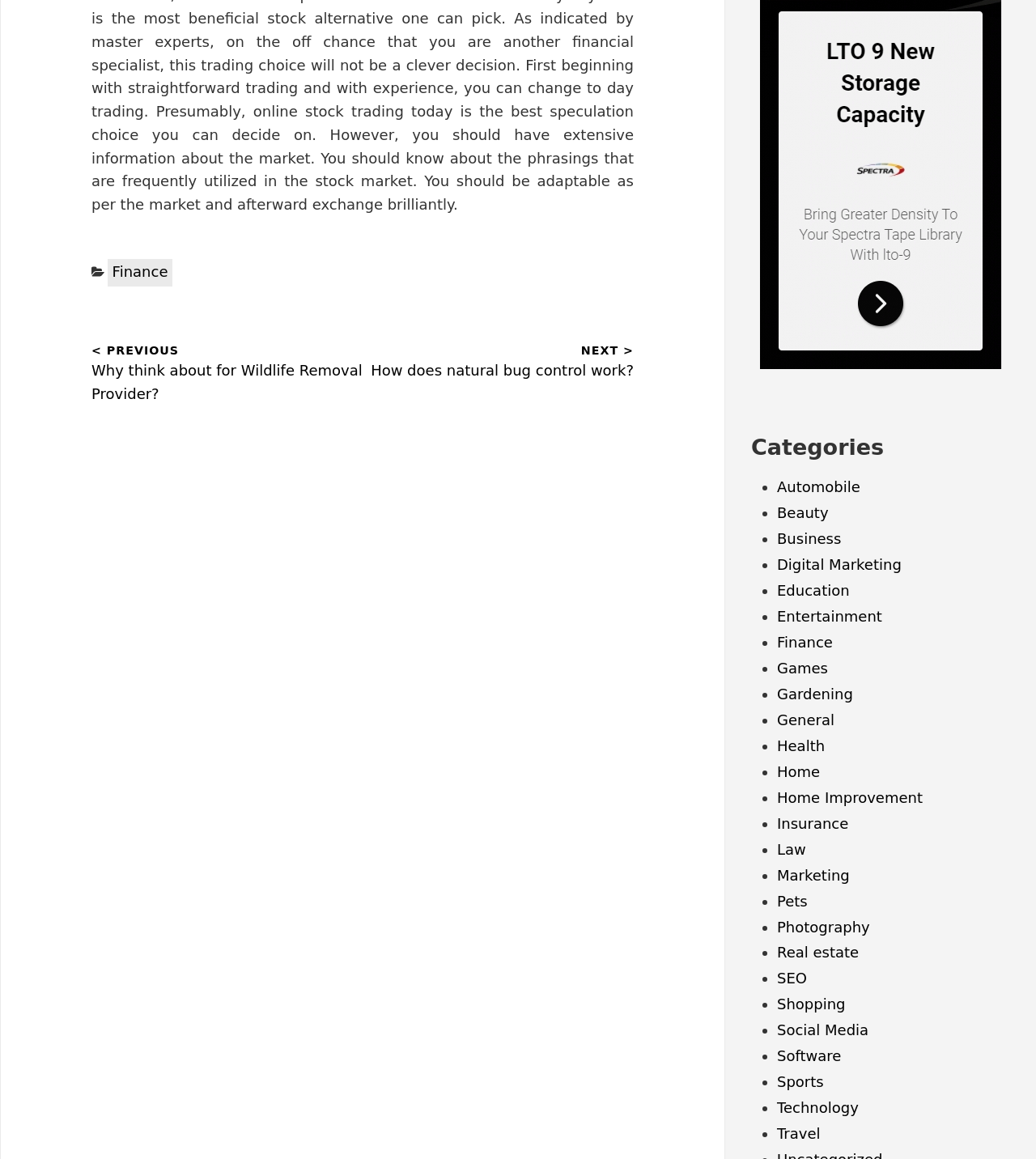Please provide a brief answer to the following inquiry using a single word or phrase:
How many categories are listed?

24